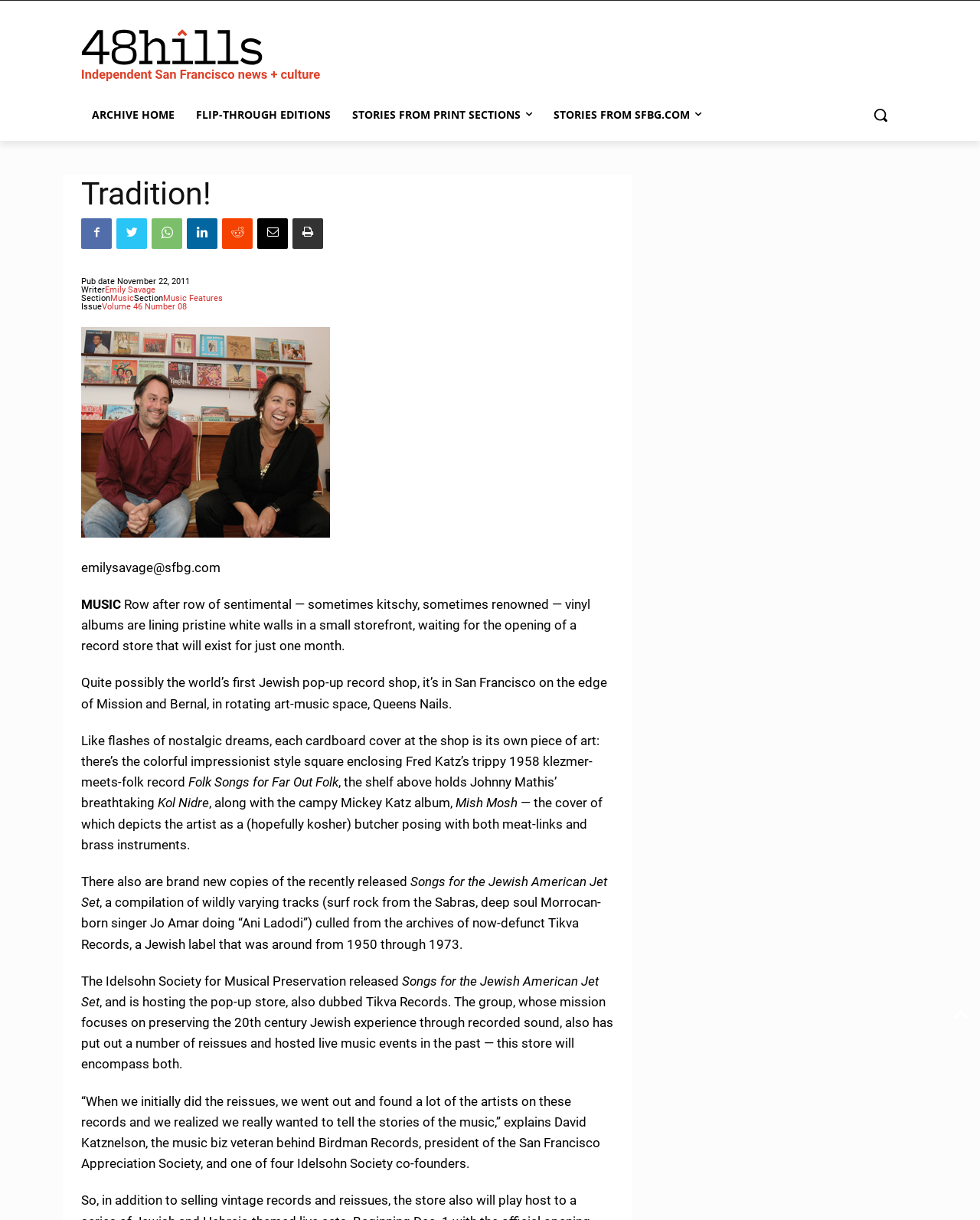Please find the bounding box coordinates for the clickable element needed to perform this instruction: "View the image of the record store".

[0.083, 0.268, 0.337, 0.44]